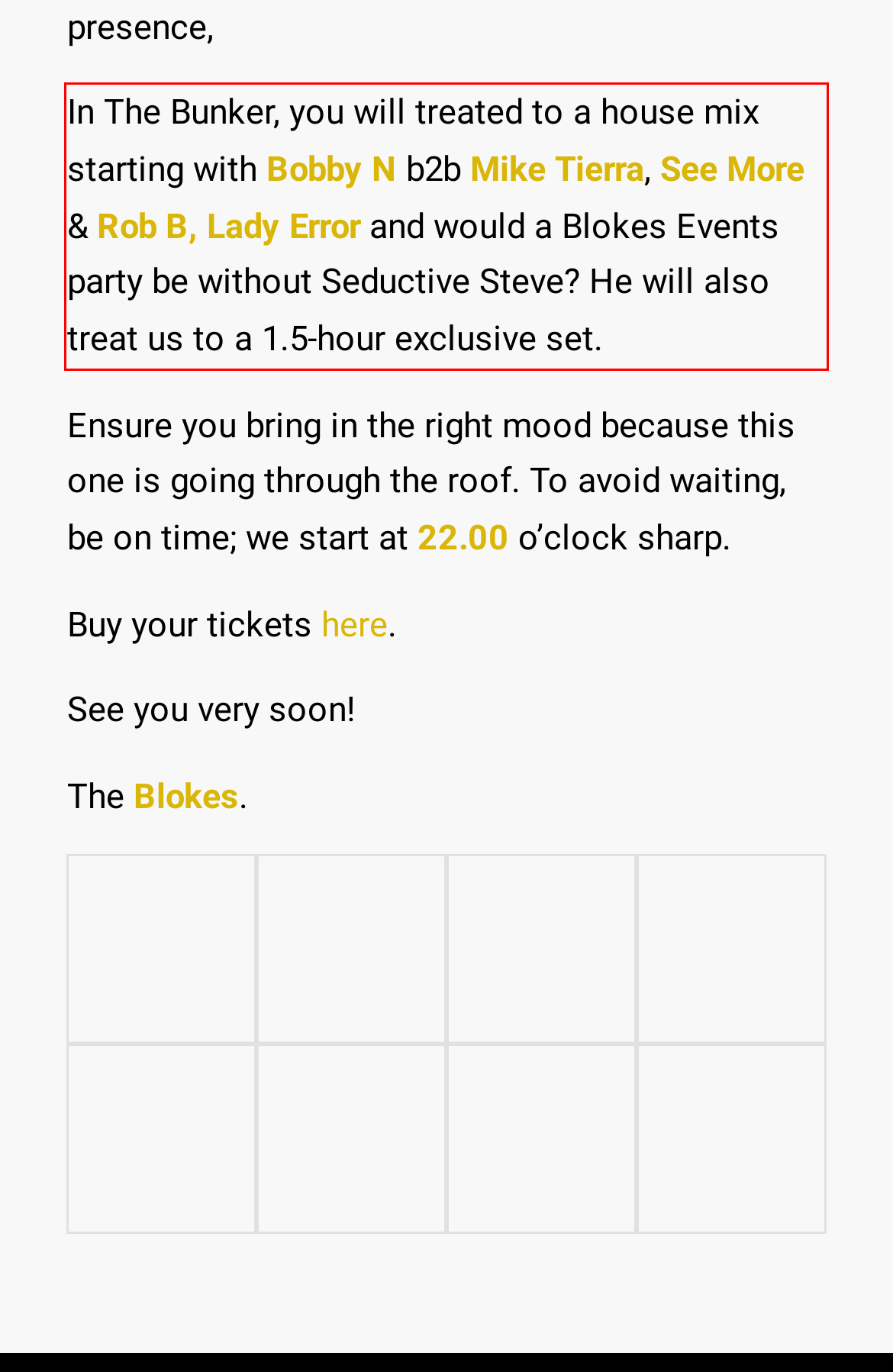Using the provided webpage screenshot, identify and read the text within the red rectangle bounding box.

In The Bunker, you will treated to a house mix starting with Bobby N b2b Mike Tierra, See More & Rob B, Lady Error and would a Blokes Events party be without Seductive Steve? He will also treat us to a 1.5-hour exclusive set.